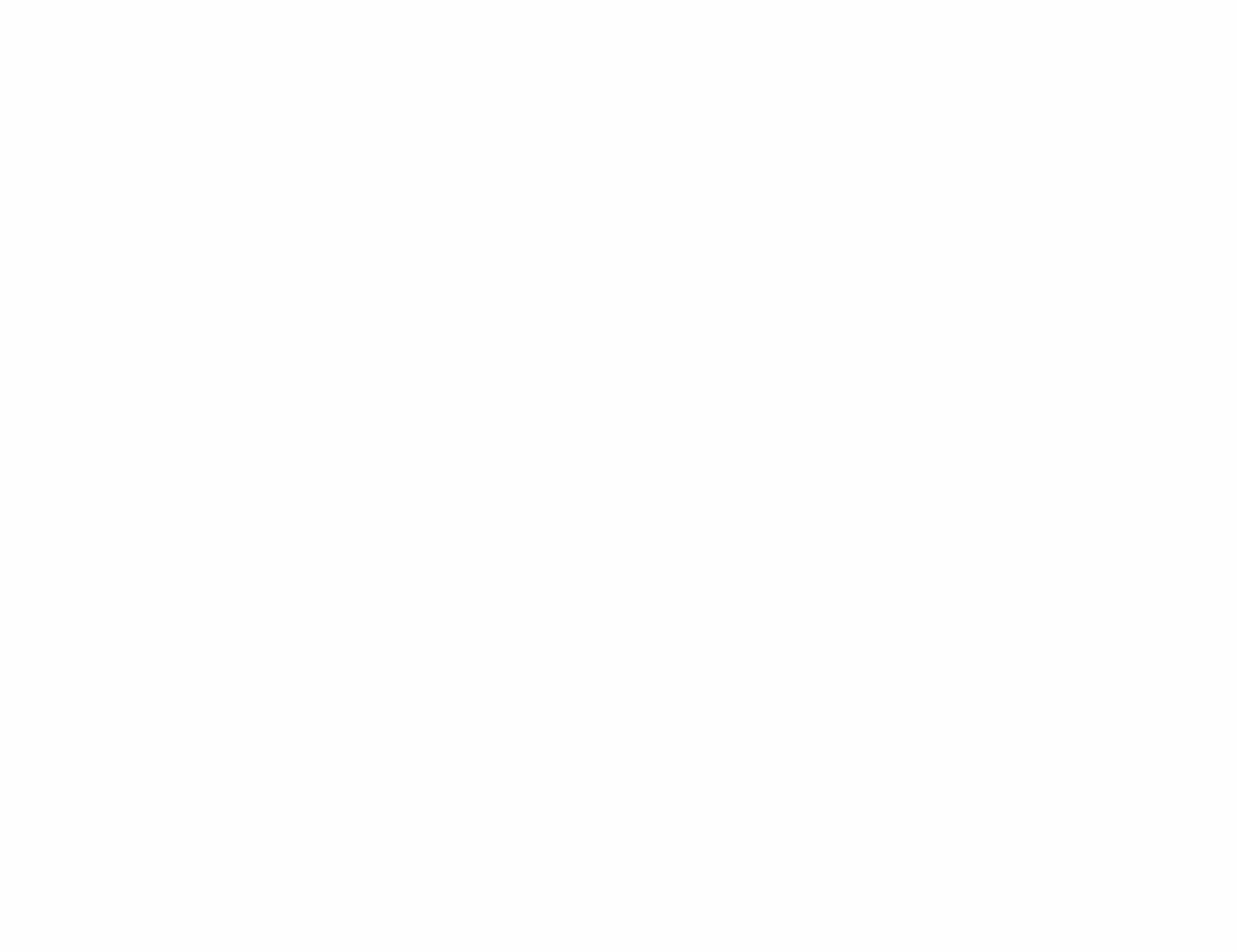Answer succinctly with a single word or phrase:
Who is the leader of Alrek helseklynge?

Berit Angelskår